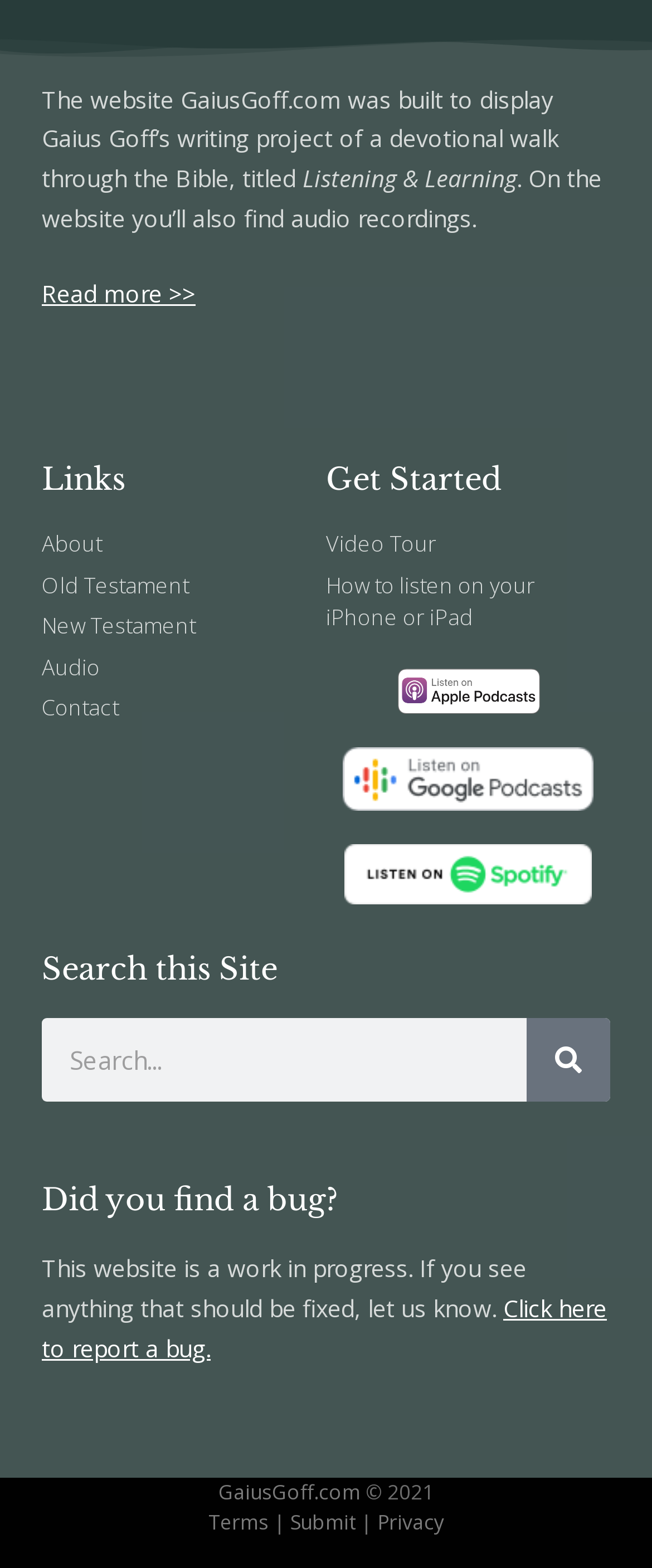Please specify the bounding box coordinates of the clickable section necessary to execute the following command: "Read more about the website".

[0.064, 0.177, 0.3, 0.197]